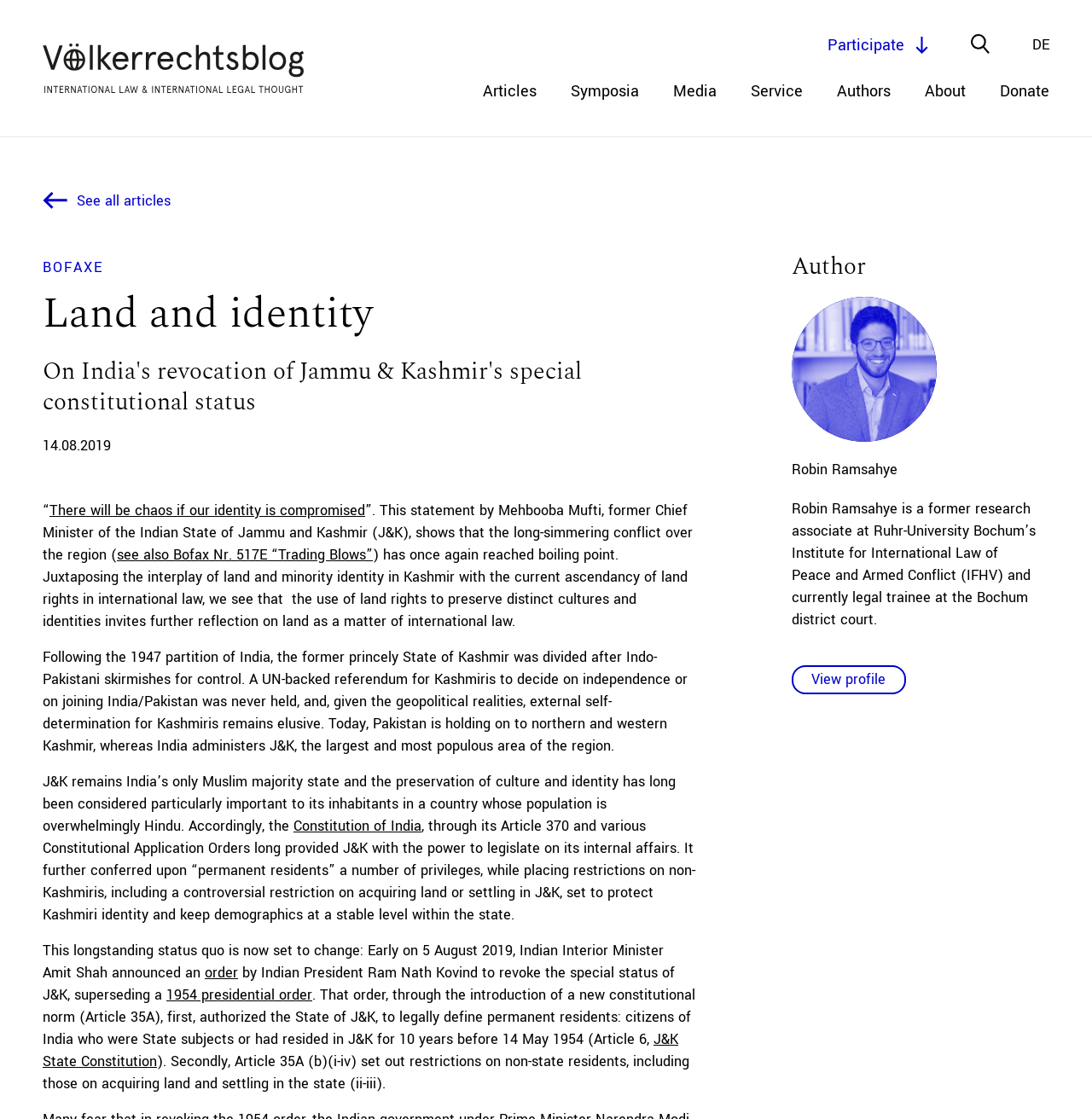Please find and provide the title of the webpage.

Land and identity